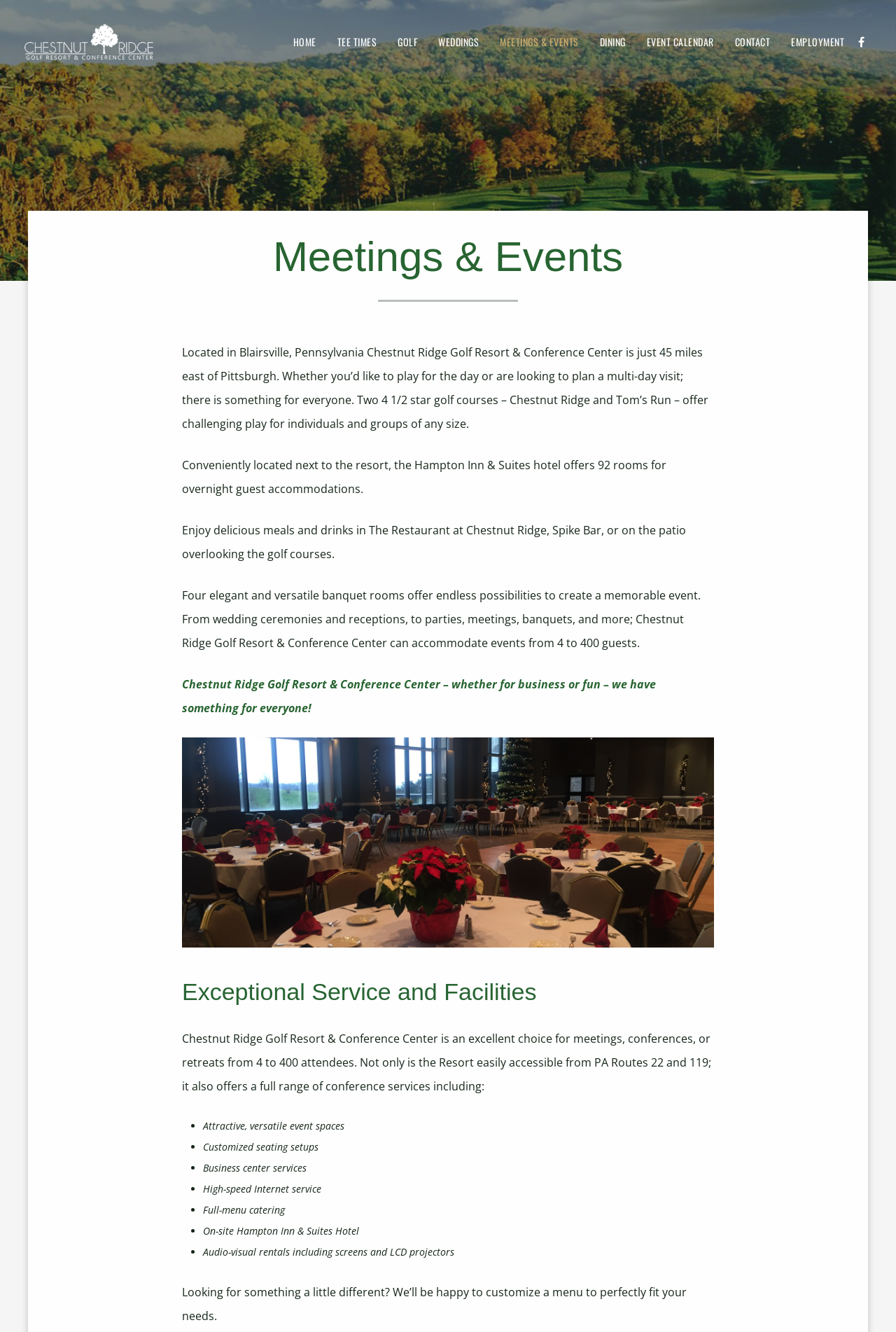Provide a brief response using a word or short phrase to this question:
What is the name of the restaurant mentioned on the webpage?

The Restaurant at Chestnut Ridge